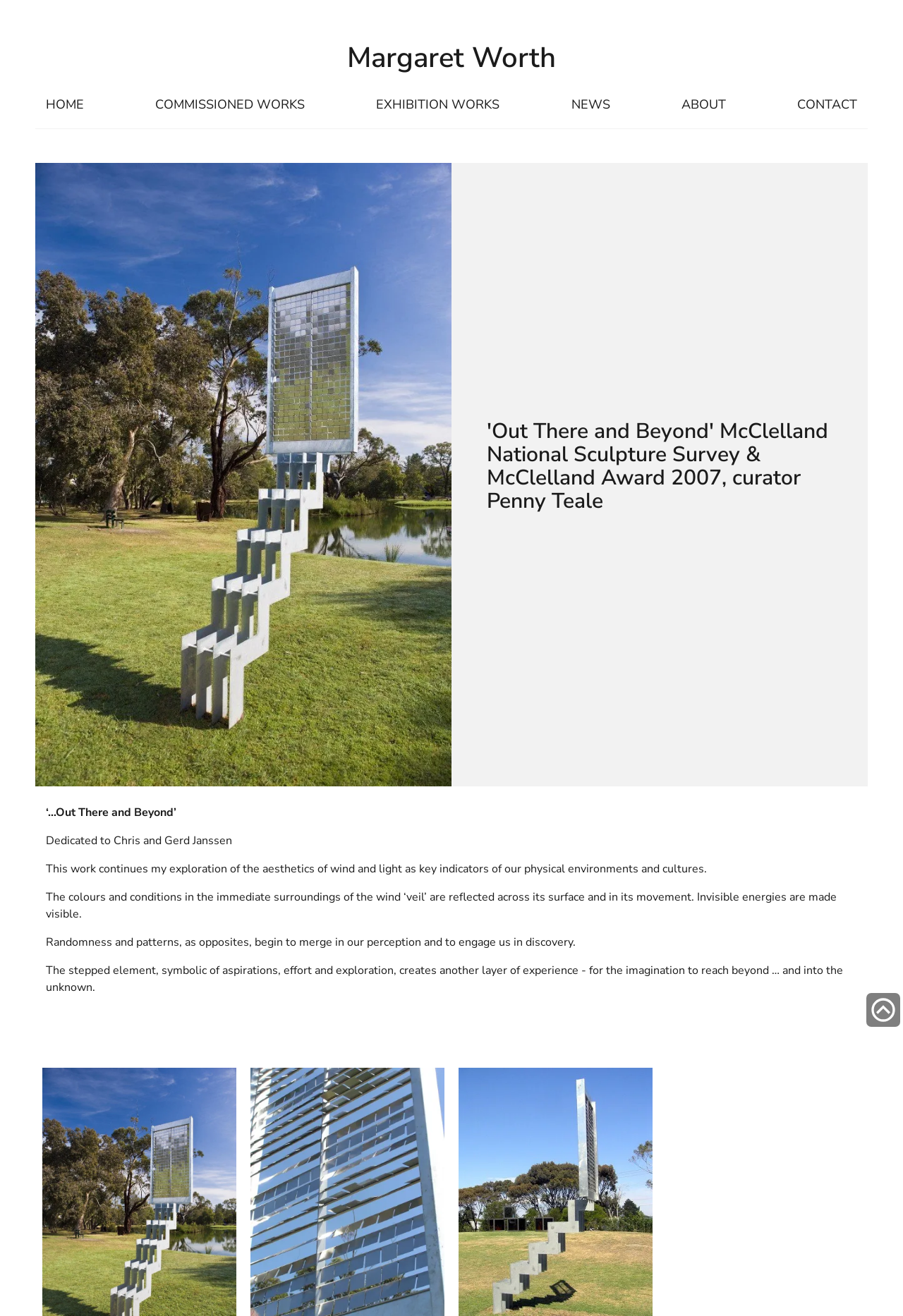Please find the bounding box coordinates of the element that you should click to achieve the following instruction: "Click on the 'Margaret Worth' link". The coordinates should be presented as four float numbers between 0 and 1: [left, top, right, bottom].

[0.039, 0.032, 0.961, 0.056]